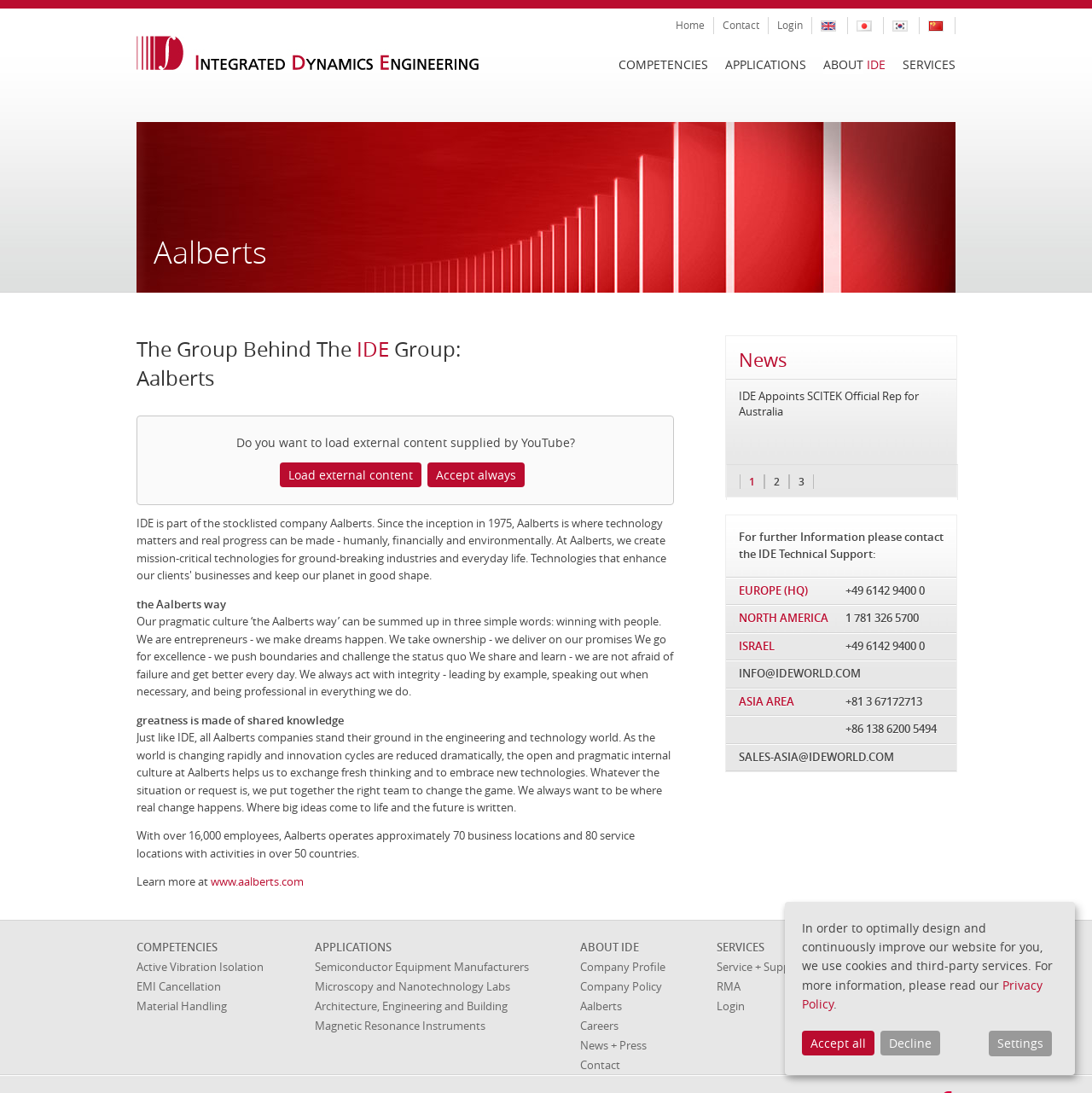Pinpoint the bounding box coordinates of the element that must be clicked to accomplish the following instruction: "Click the 'Contact' link". The coordinates should be in the format of four float numbers between 0 and 1, i.e., [left, top, right, bottom].

[0.662, 0.016, 0.695, 0.029]